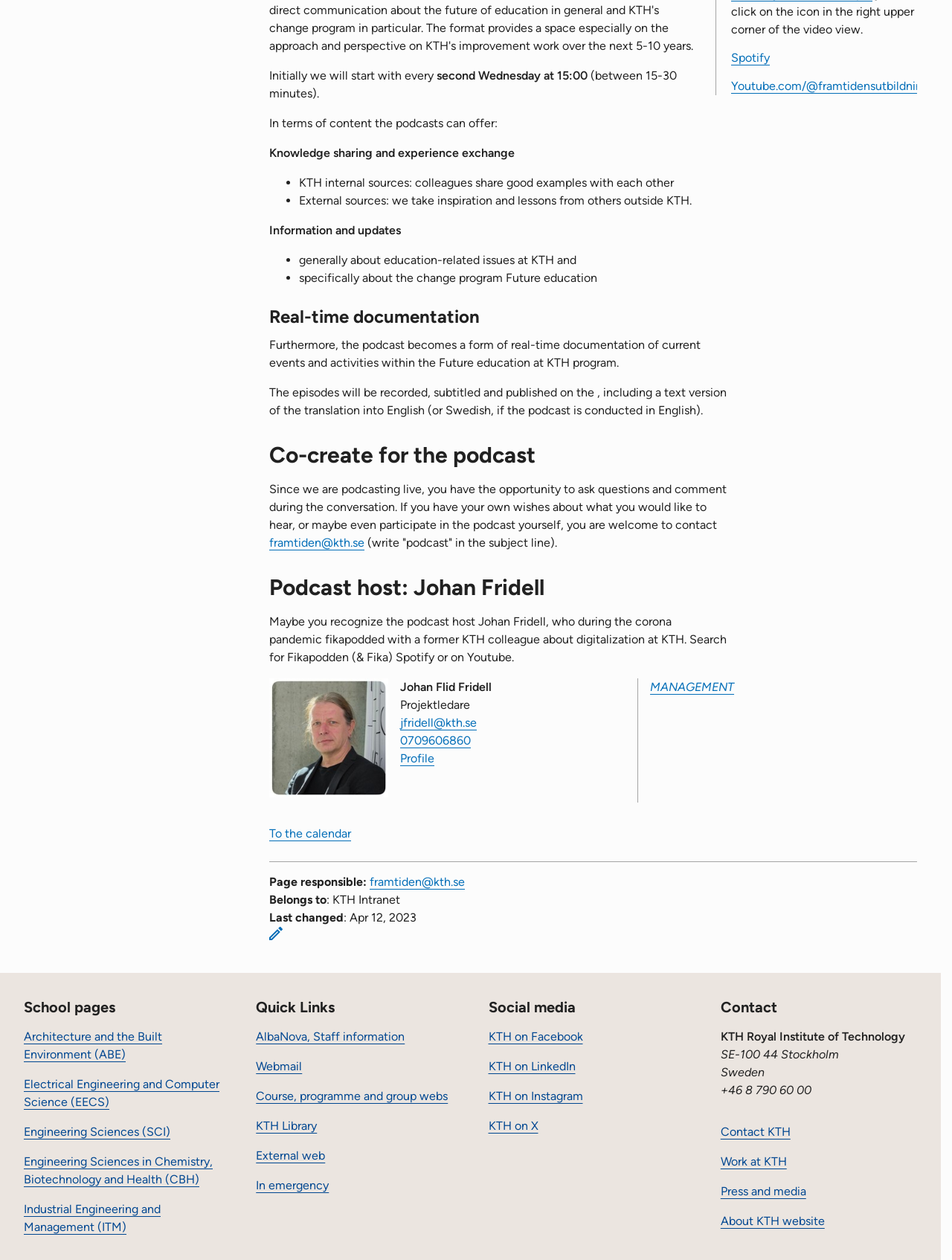Determine the bounding box coordinates of the section to be clicked to follow the instruction: "Click on the 'Spotify' link". The coordinates should be given as four float numbers between 0 and 1, formatted as [left, top, right, bottom].

[0.768, 0.04, 0.809, 0.051]